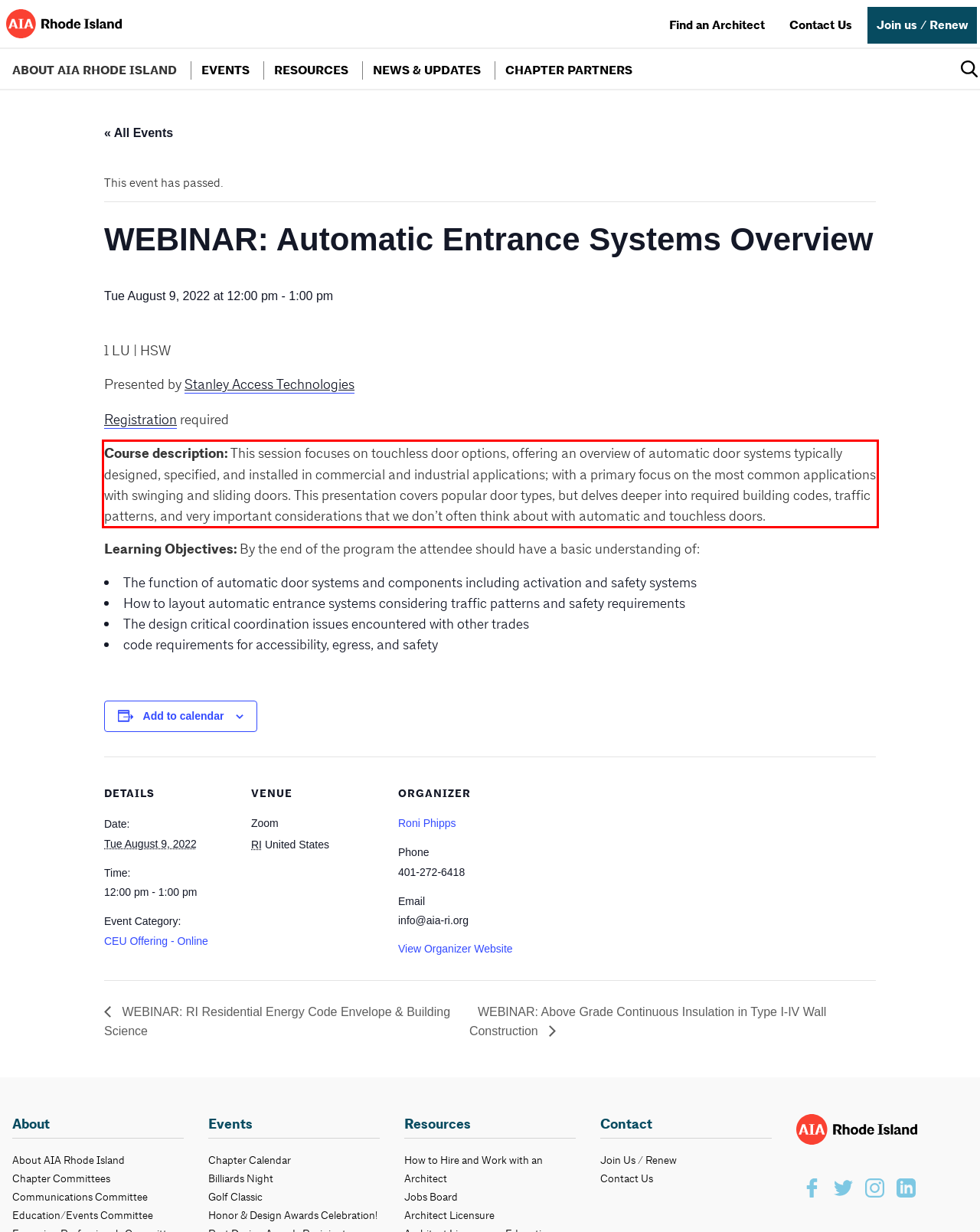Given a screenshot of a webpage, identify the red bounding box and perform OCR to recognize the text within that box.

Course description: This session focuses on touchless door options, offering an overview of automatic door systems typically designed, specified, and installed in commercial and industrial applications; with a primary focus on the most common applications with swinging and sliding doors. This presentation covers popular door types, but delves deeper into required building codes, traffic patterns, and very important considerations that we don’t often think about with automatic and touchless doors.